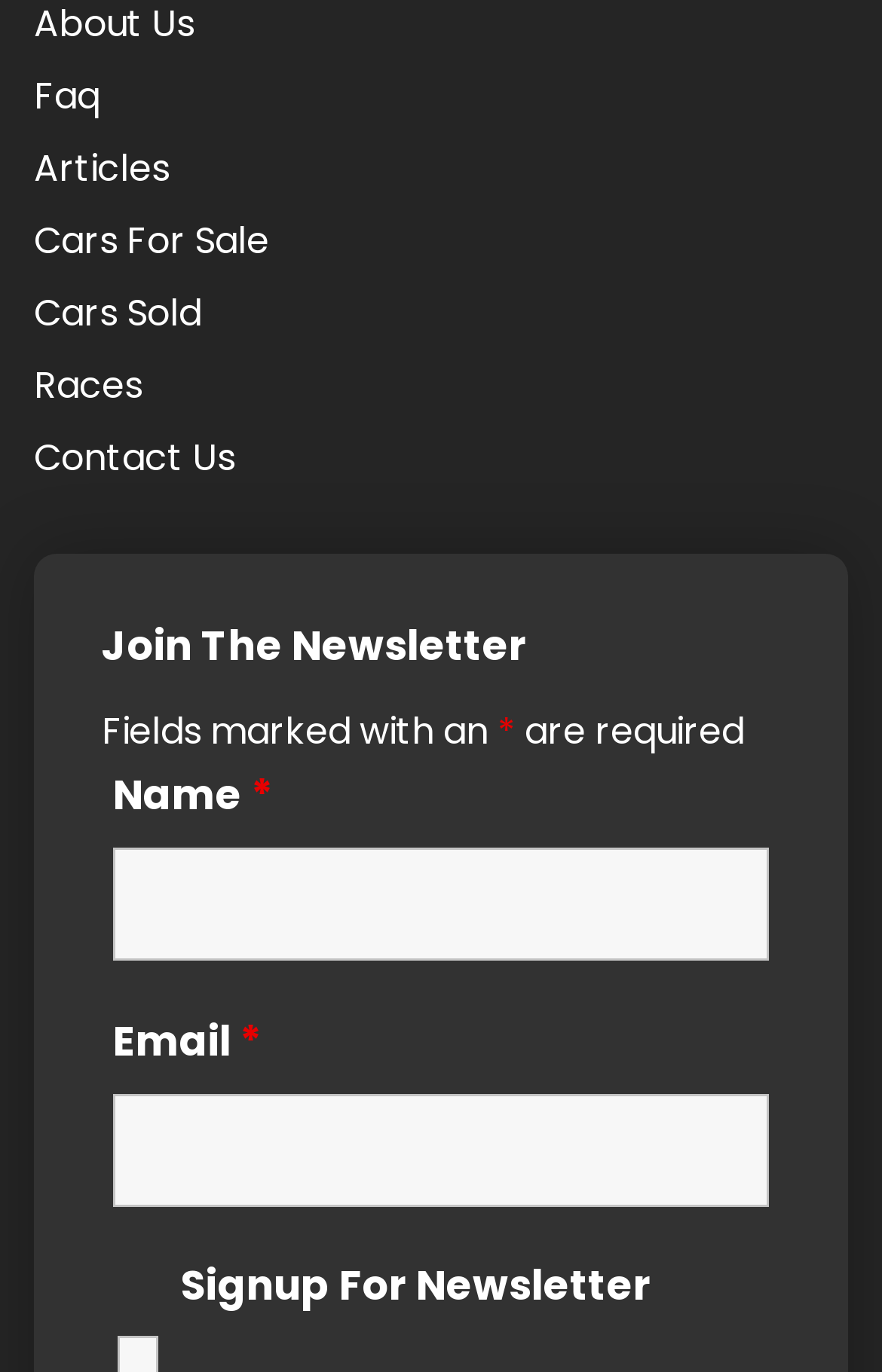Kindly provide the bounding box coordinates of the section you need to click on to fulfill the given instruction: "Click on Faq".

[0.038, 0.051, 0.113, 0.089]